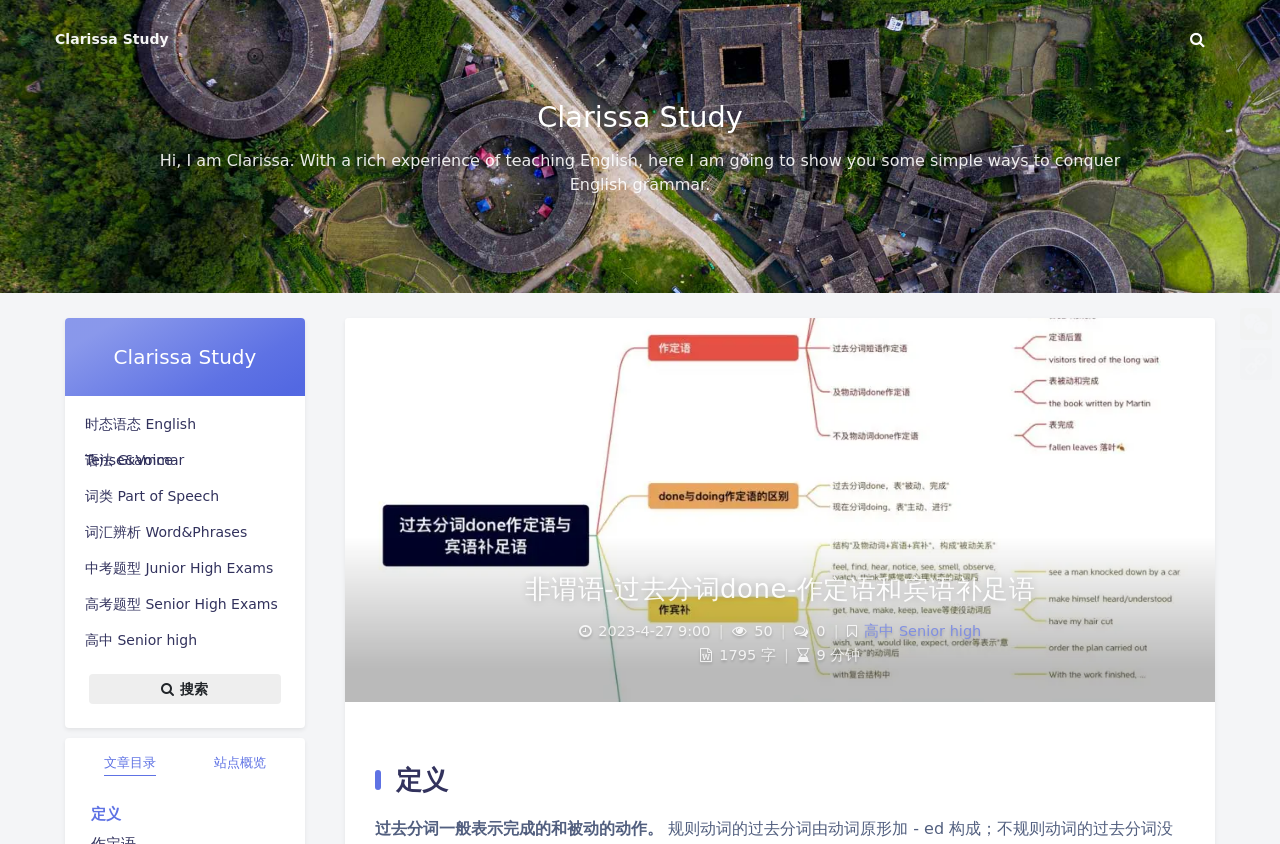Determine the bounding box coordinates for the area you should click to complete the following instruction: "Click on the '时态语态 English Tense&Voice' link".

[0.051, 0.481, 0.238, 0.524]